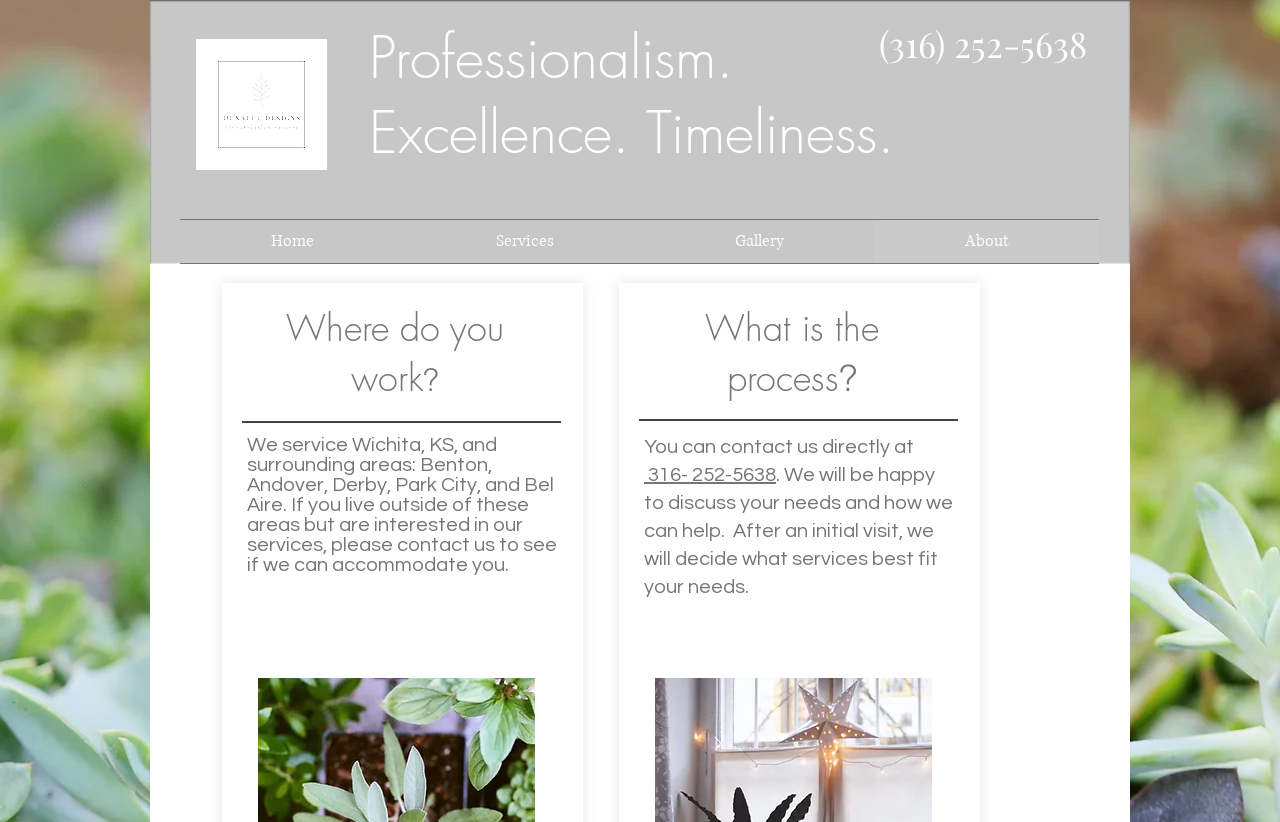Locate the bounding box of the UI element based on this description: "About". Provide four float numbers between 0 and 1 as [left, top, right, bottom].

[0.683, 0.268, 0.859, 0.32]